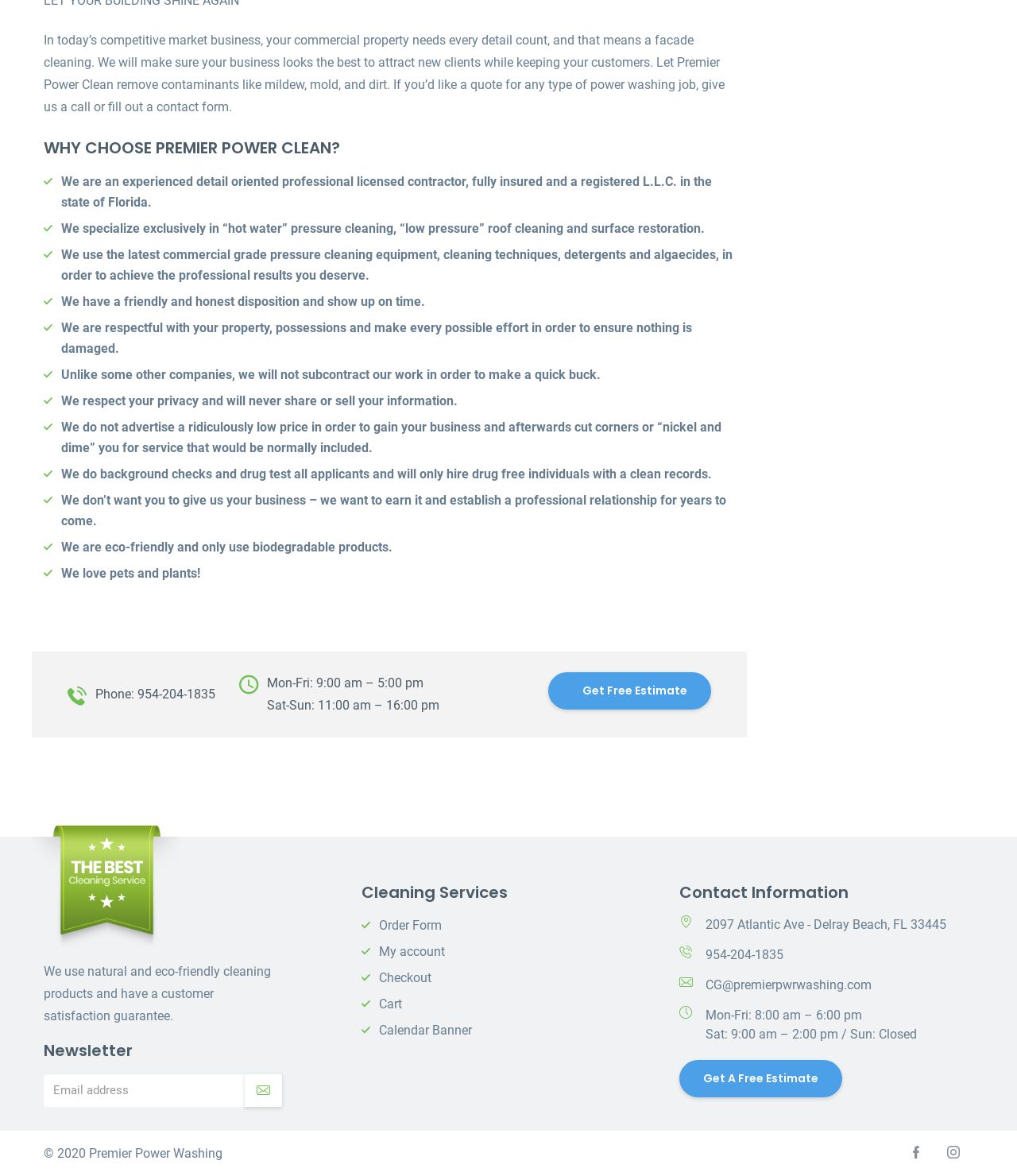Please find the bounding box coordinates of the element that you should click to achieve the following instruction: "View order form". The coordinates should be presented as four float numbers between 0 and 1: [left, top, right, bottom].

[0.373, 0.78, 0.434, 0.793]